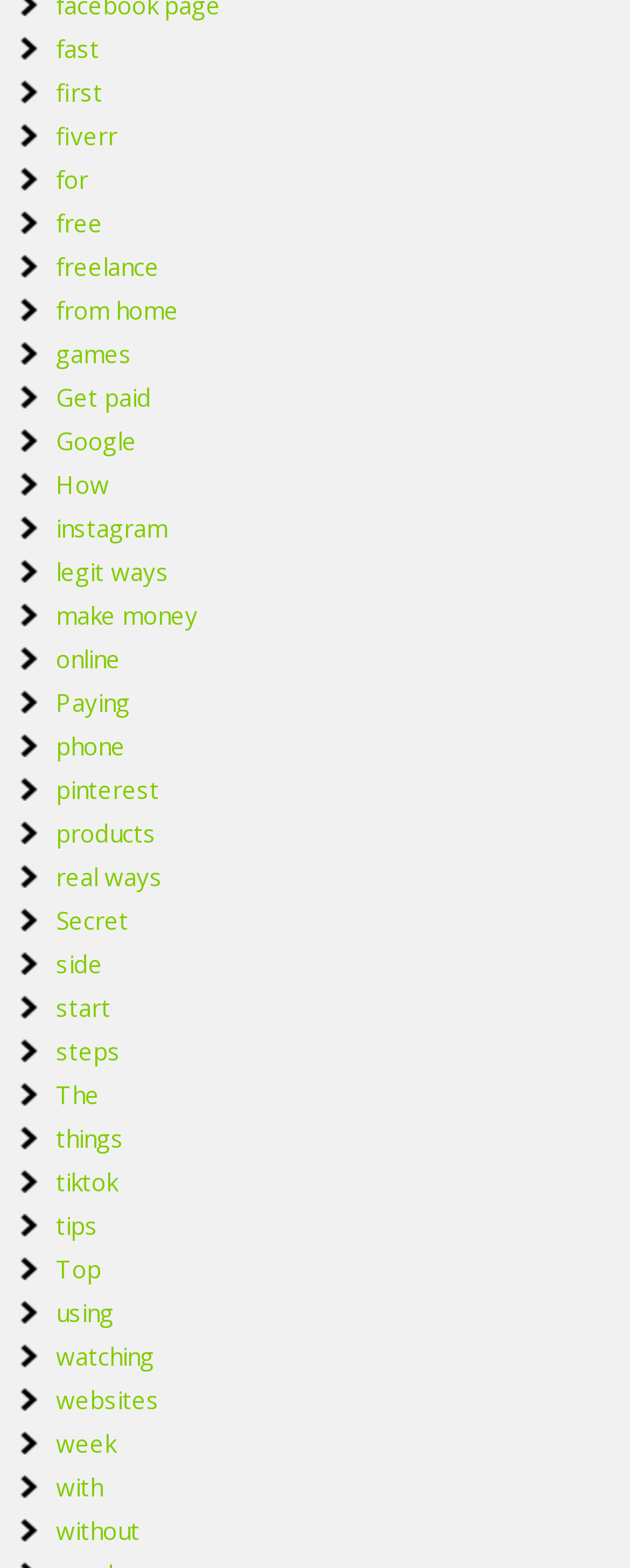Please predict the bounding box coordinates of the element's region where a click is necessary to complete the following instruction: "Click on Services". The coordinates should be represented by four float numbers between 0 and 1, i.e., [left, top, right, bottom].

None